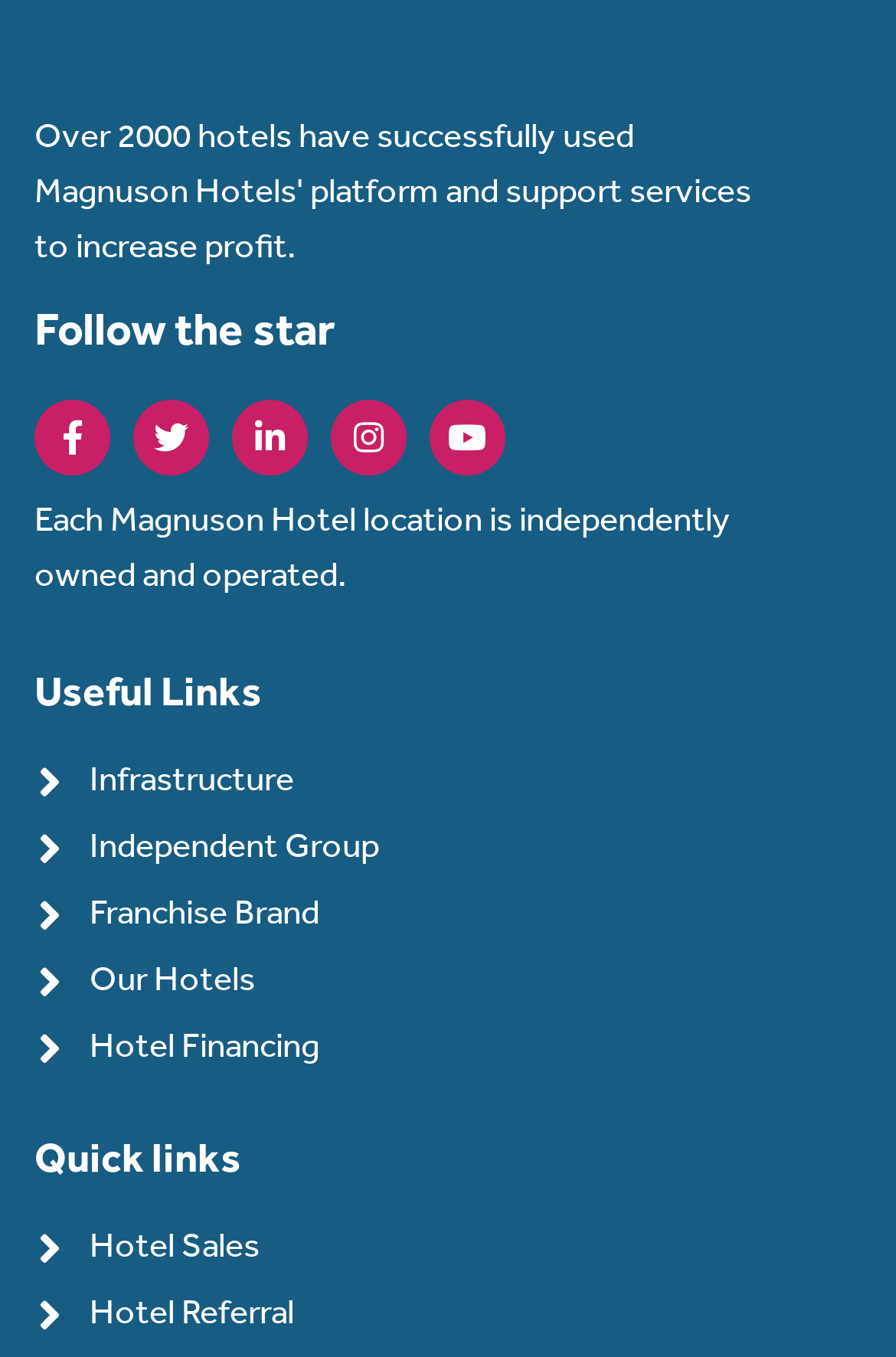Please answer the following question using a single word or phrase: 
How many social media links are available?

5